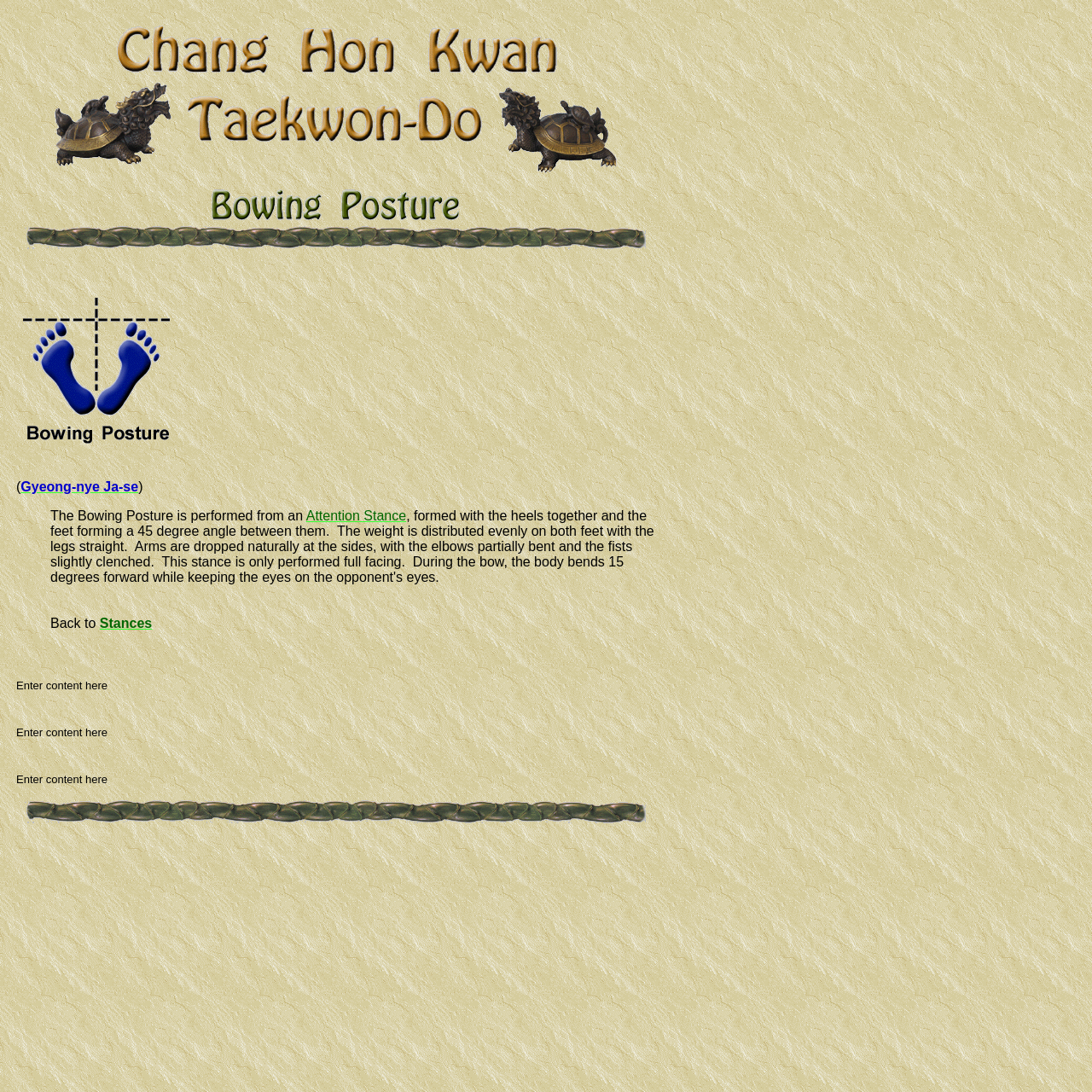Identify the bounding box coordinates for the UI element described as: "ABOUT".

None